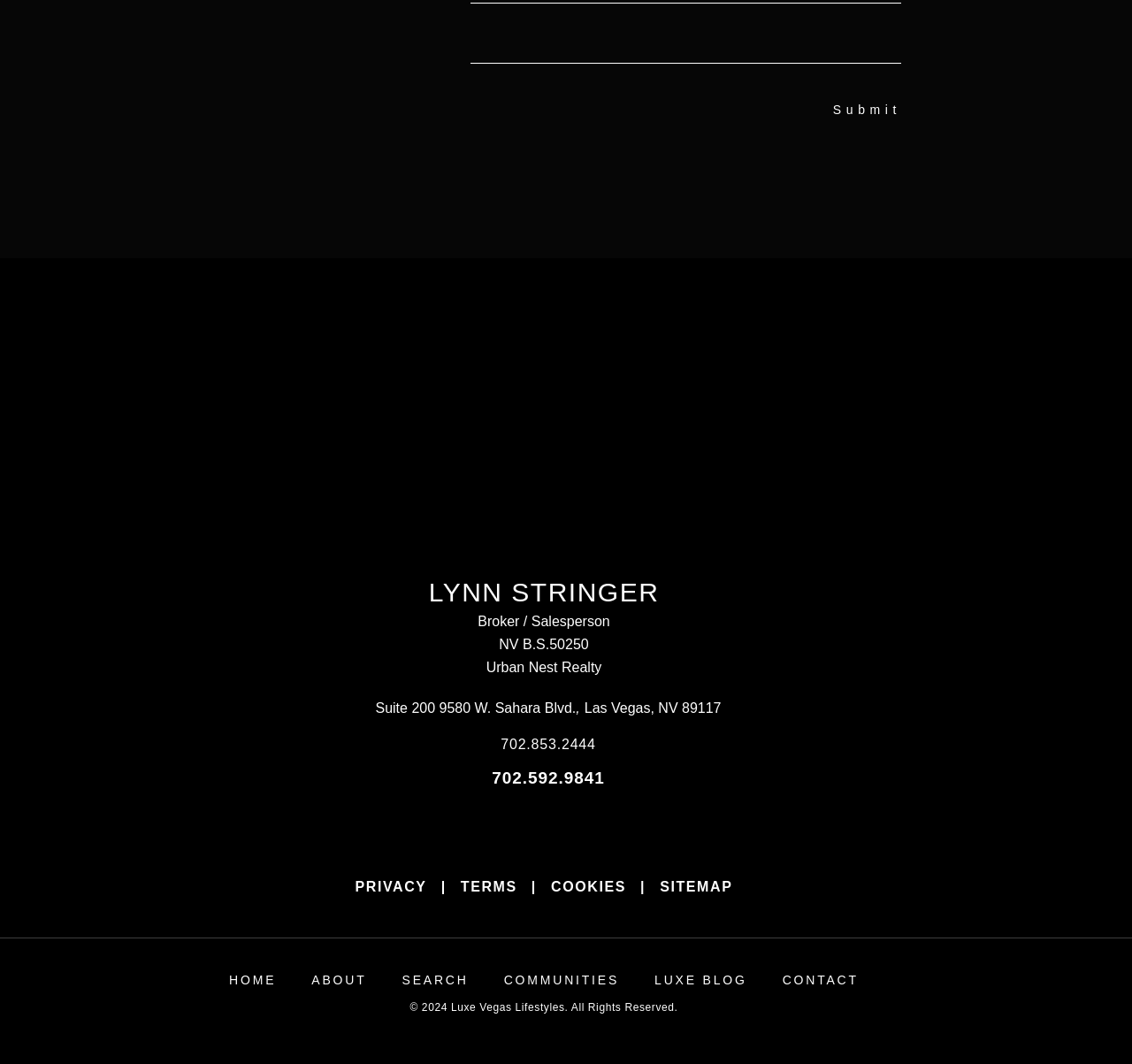Find the bounding box coordinates for the element that must be clicked to complete the instruction: "Visit the homepage". The coordinates should be four float numbers between 0 and 1, indicated as [left, top, right, bottom].

[0.202, 0.914, 0.244, 0.927]